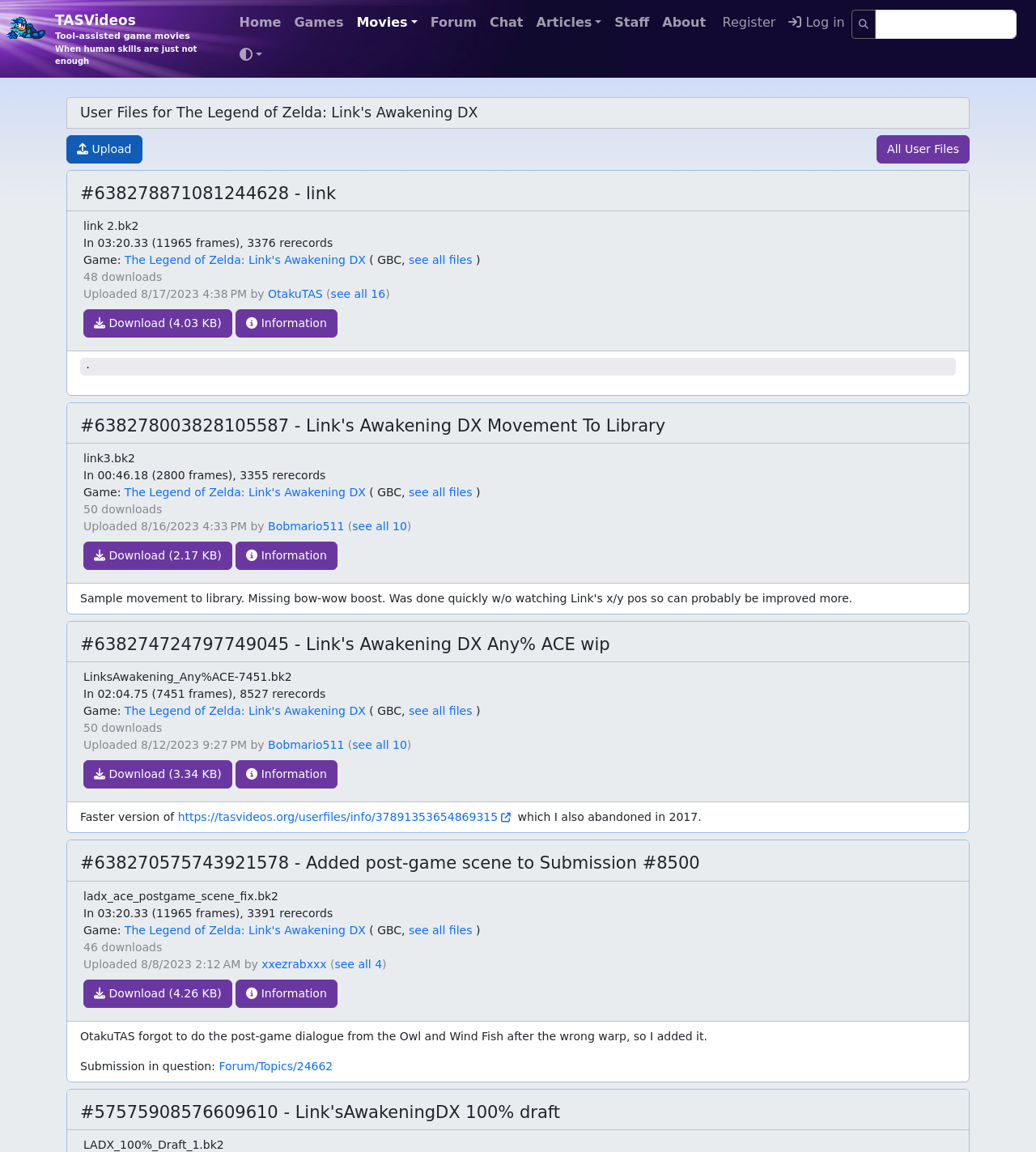Elaborate on the different components and information displayed on the webpage.

This webpage is about tool-assisted game movies, specifically showcasing user files for The Legend of Zelda: Link's Awakening DX. At the top, there is a logo image and a link to the website's title, "TASVideos Tool-assisted game movies When human skills are just not enough". Below this, there is a navigation menu with links to "Home", "Games", "Movies", "Forum", "Chat", "Articles", "Staff", and "About".

On the left side, there is a heading "User Files for The Legend of Zelda: Link's Awakening DX" followed by a link to upload files and another link to view all user files. Below this, there are three sections, each containing information about a specific game file. Each section includes the file name, game details, upload information, and links to download or view more information about the file.

In each section, the file name is displayed prominently, followed by details such as the game's title, the number of frames and rerecords, and the file size. There are also links to view more files from the same game and to download the file. Additionally, the upload information includes the date, time, and username of the uploader, as well as the number of downloads.

The webpage has a clean and organized layout, making it easy to navigate and find specific information about the game files.